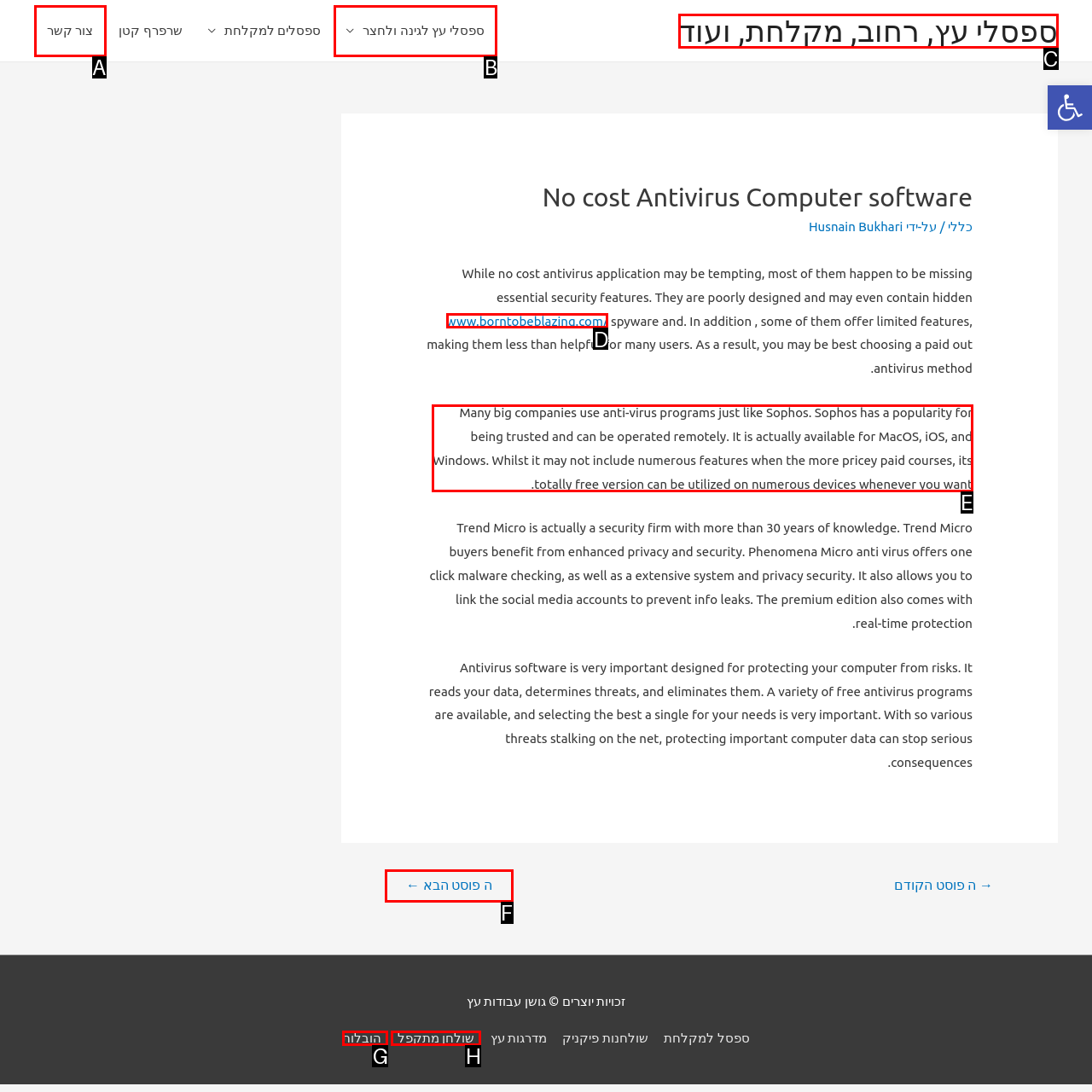Please indicate which HTML element to click in order to fulfill the following task: Learn more about Sophos antivirus Respond with the letter of the chosen option.

E